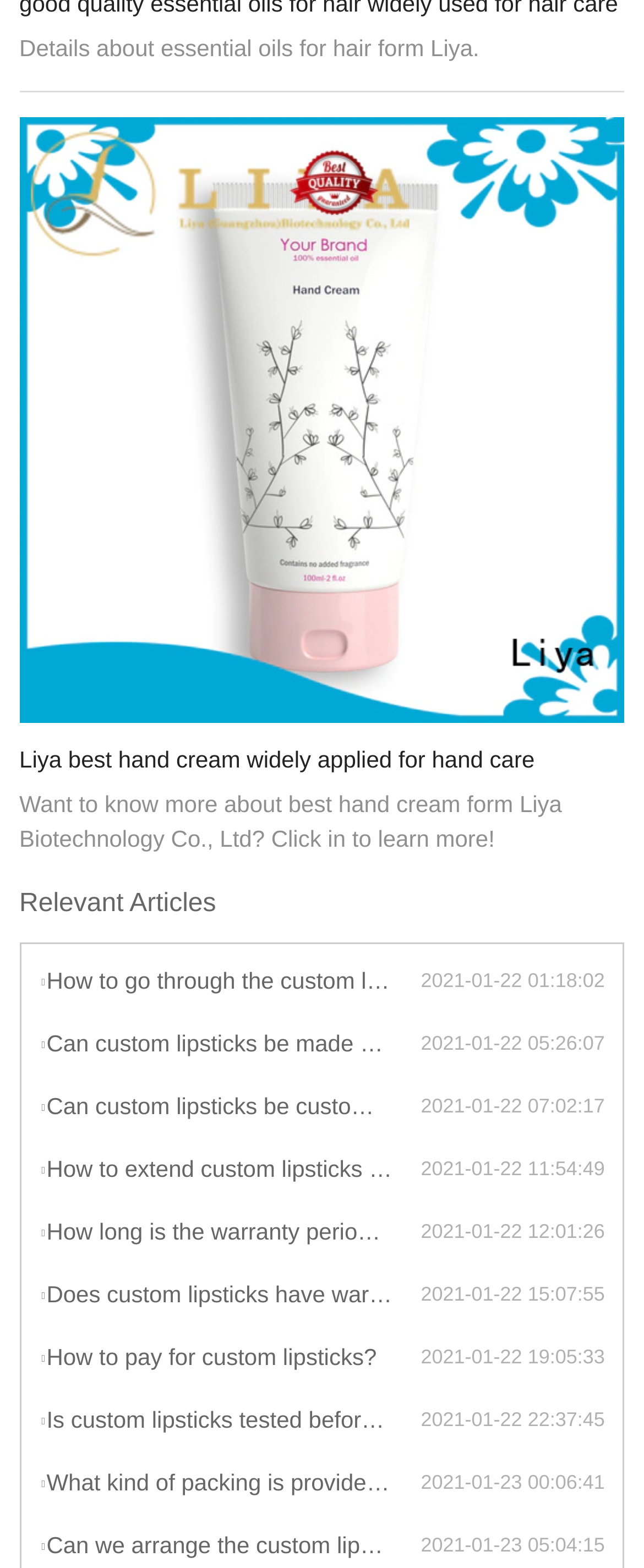What is the format of the dates in the relevant articles section?
Please provide a detailed answer to the question.

The dates in the relevant articles section are in the format of YYYY-MM-DD HH:MM:SS, which is a common format for displaying dates and times.